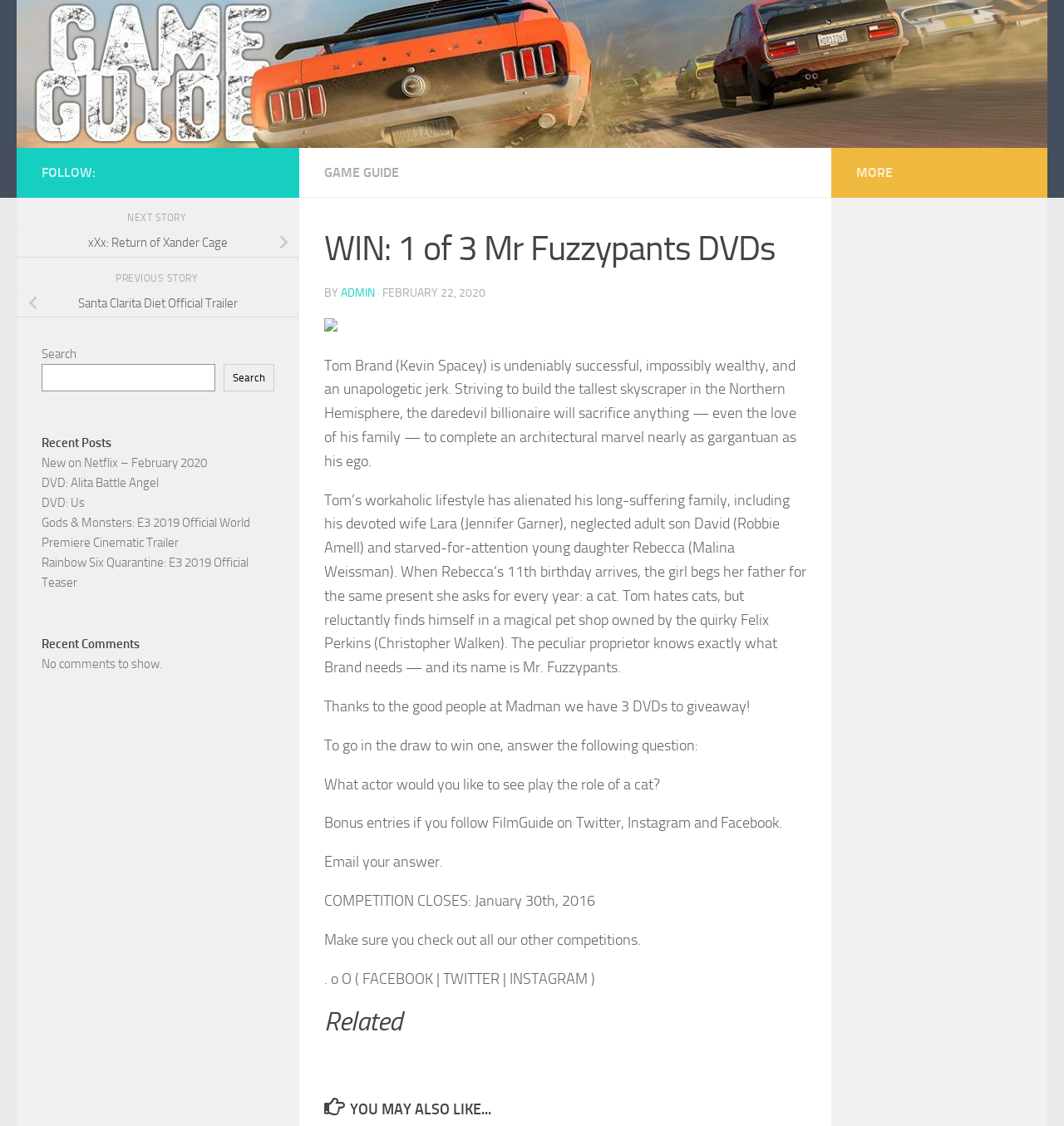Offer an extensive depiction of the webpage and its key elements.

The webpage appears to be a blog post or article about a DVD giveaway for the movie "Mr. Fuzzypants". At the top of the page, there is a header section with a link to skip to the content and a logo image. Below the header, there is a large banner image with the title "GAME GUIDE" and a link to the same.

The main content of the page is an article about the movie "Mr. Fuzzypants" and the DVD giveaway. The article is divided into several sections, including a brief summary of the movie, a description of the main character Tom Brand, and the details of the DVD giveaway. There are also several static text elements throughout the article, including the date of the competition, the rules for entering, and a call to action to email the answer to a question.

To the right of the article, there is a sidebar with several links to other articles or sections of the website, including "Recent Posts", "Recent Comments", and a search bar. There are also several social media links and a "MORE" button at the bottom of the sidebar.

At the bottom of the page, there is a section with related articles or posts, including a heading "YOU MAY ALSO LIKE..." and several links to other articles.